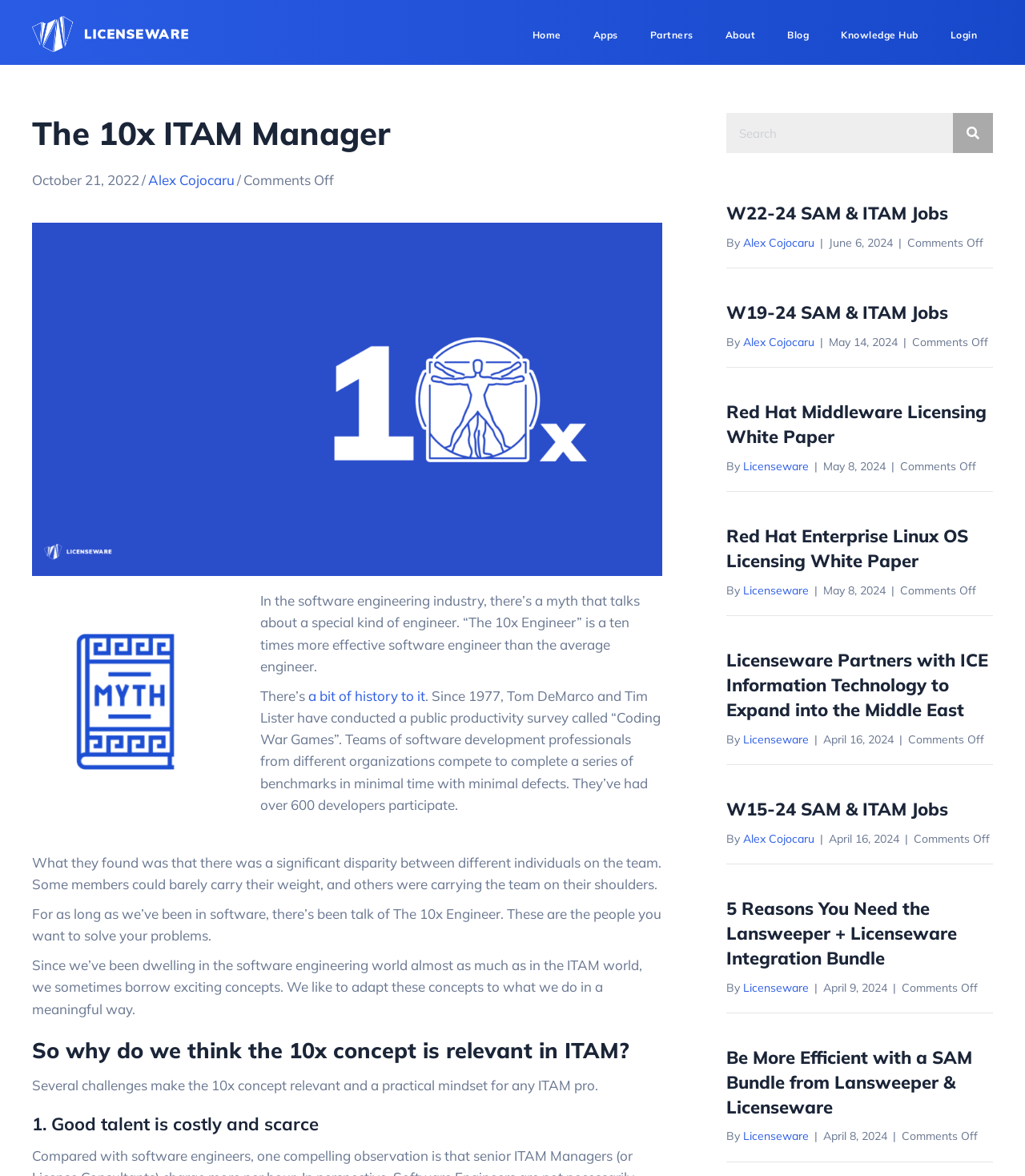Can you pinpoint the bounding box coordinates for the clickable element required for this instruction: "Read the 'The 10x ITAM Manager' article"? The coordinates should be four float numbers between 0 and 1, i.e., [left, top, right, bottom].

[0.031, 0.096, 0.646, 0.13]